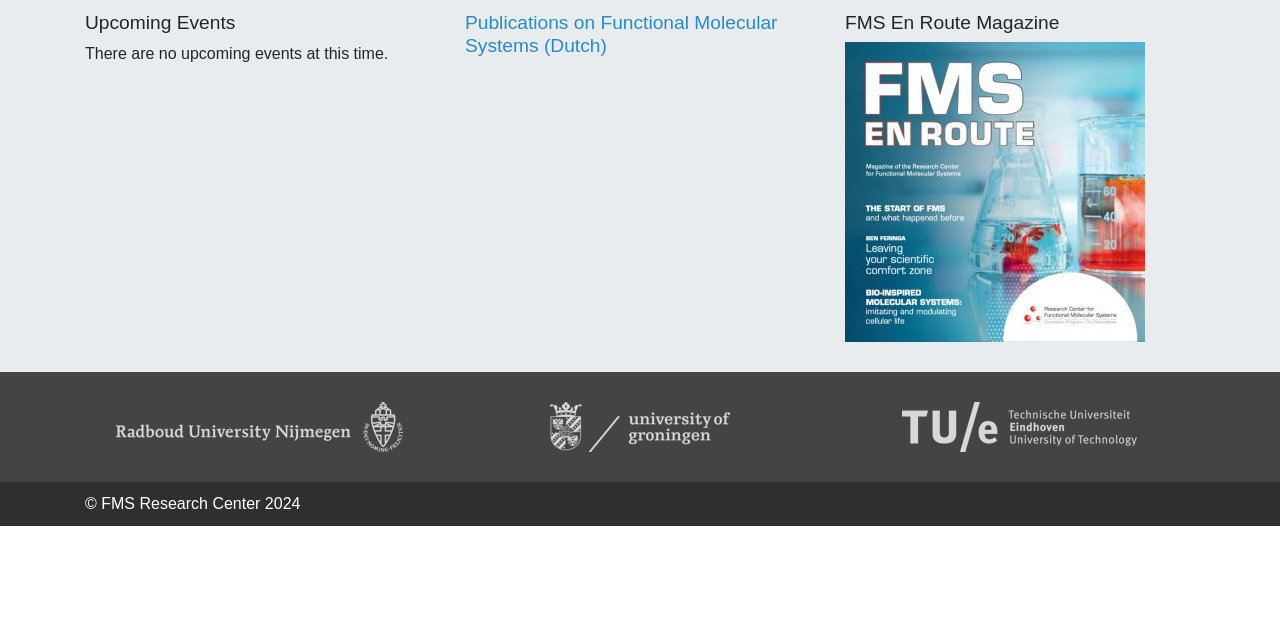Find the coordinates for the bounding box of the element with this description: "parent_node: FMS En Route Magazine".

[0.66, 0.285, 0.895, 0.311]